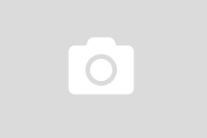What type of visitors is the image intended to attract?
Offer a detailed and full explanation in response to the question.

The image serves as a visual cue to attract visitors interested in home design and decoration topics, suggesting that the webpage is targeting individuals who are looking for ideas and inspiration to improve their home's appearance.